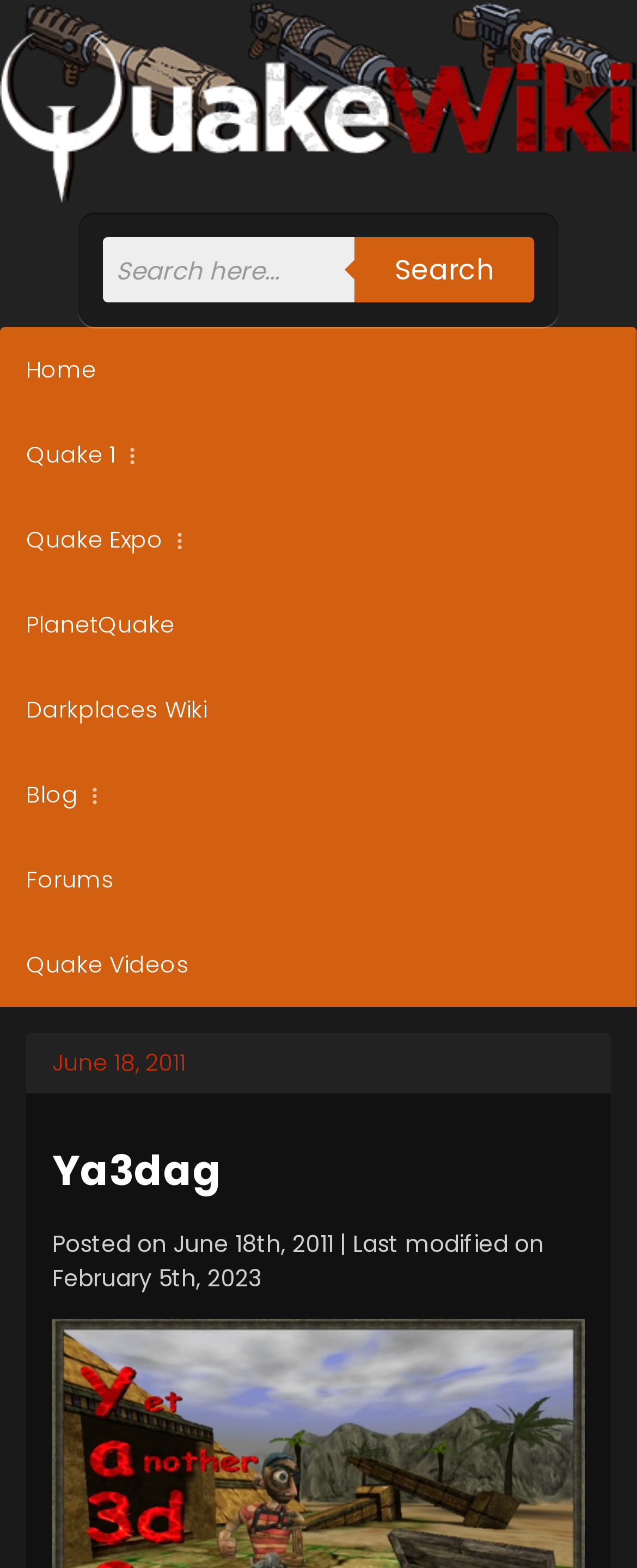Given the description of the UI element: "Quake 1", predict the bounding box coordinates in the form of [left, top, right, bottom], with each value being a float between 0 and 1.

[0.0, 0.263, 1.0, 0.317]